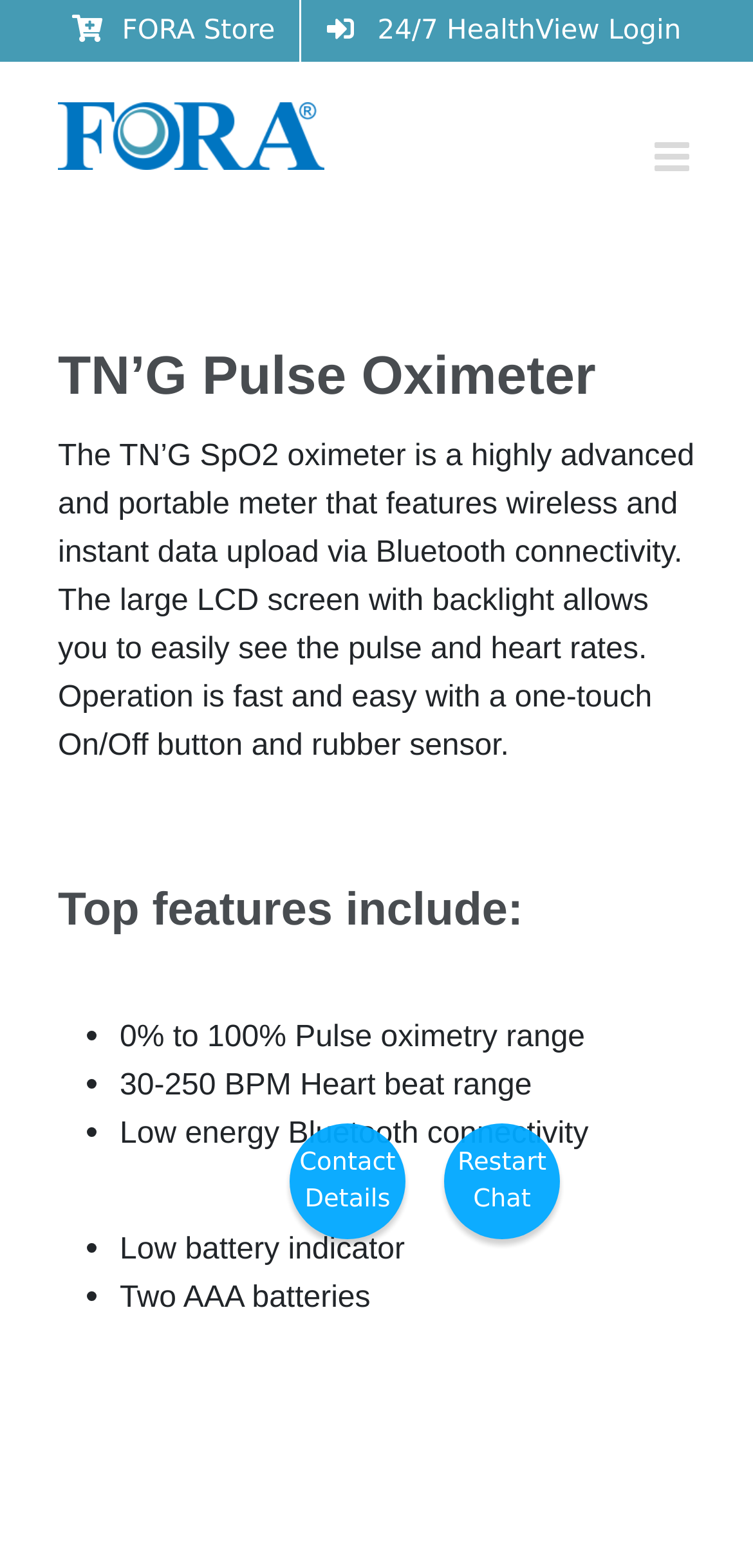Is the menu expanded?
Using the information from the image, give a concise answer in one word or a short phrase.

False